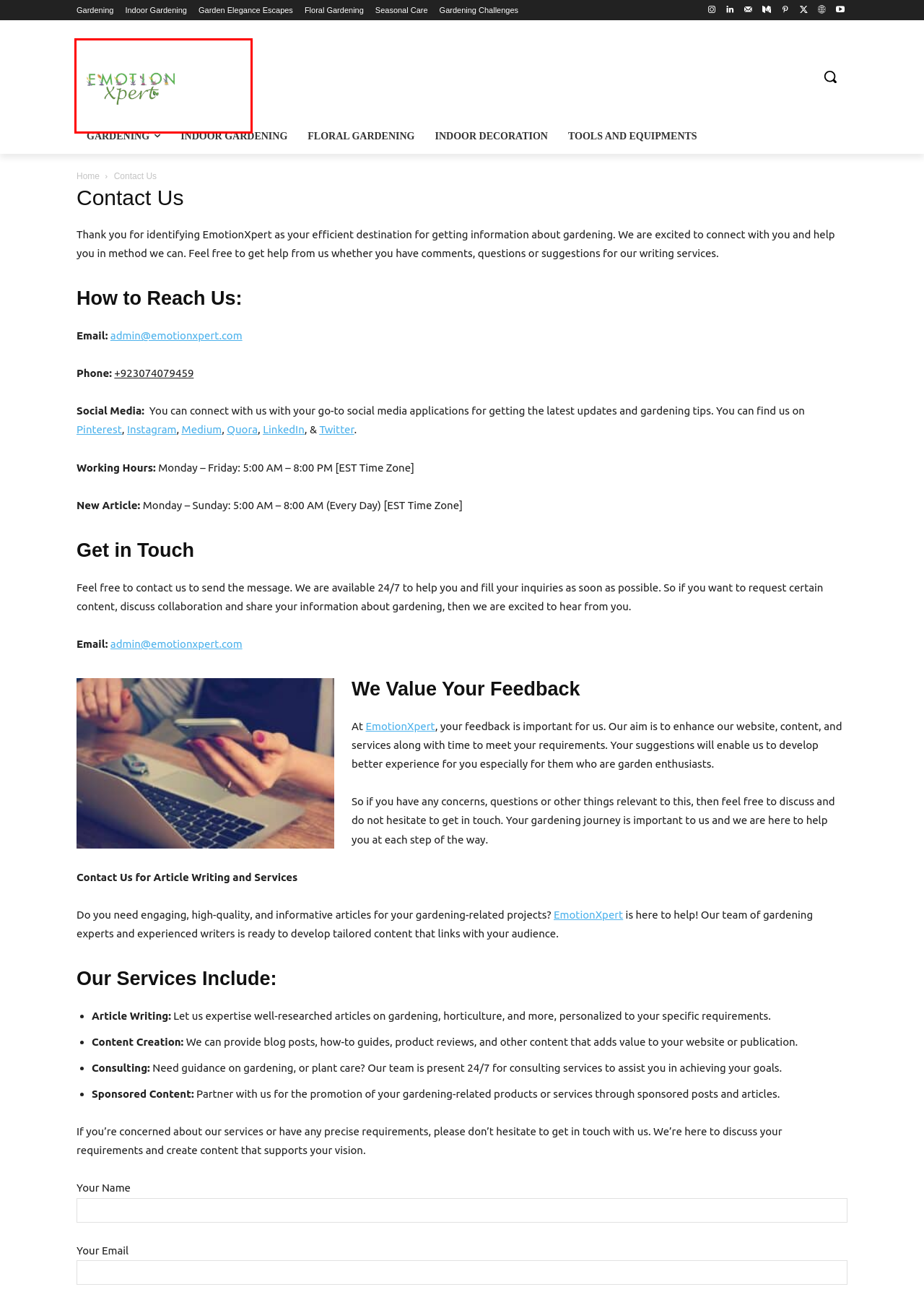Given a screenshot of a webpage with a red bounding box, please pick the webpage description that best fits the new webpage after clicking the element inside the bounding box. Here are the candidates:
A. Gardening Challenges | EmotionXpert: Transform Your Space With Plants
B. Tools And Equipments | EmotionXpert: Transform Your Space With Plants
C. Floral Gardening | EmotionXpert: Transform Your Space With Plants
D. Seasonal Care | EmotionXpert: Transform Your Space With Plants
E. Indoor Gardening | EmotionXpert: Transform Your Space With Plants
F. Gardening | EmotionXpert: Transform Your Space With Plants
G. EmotionXpert: Transform Your Space With Plants
H. Garden Elegance Escapes | EmotionXpert: Transform Your Space With Plants

G